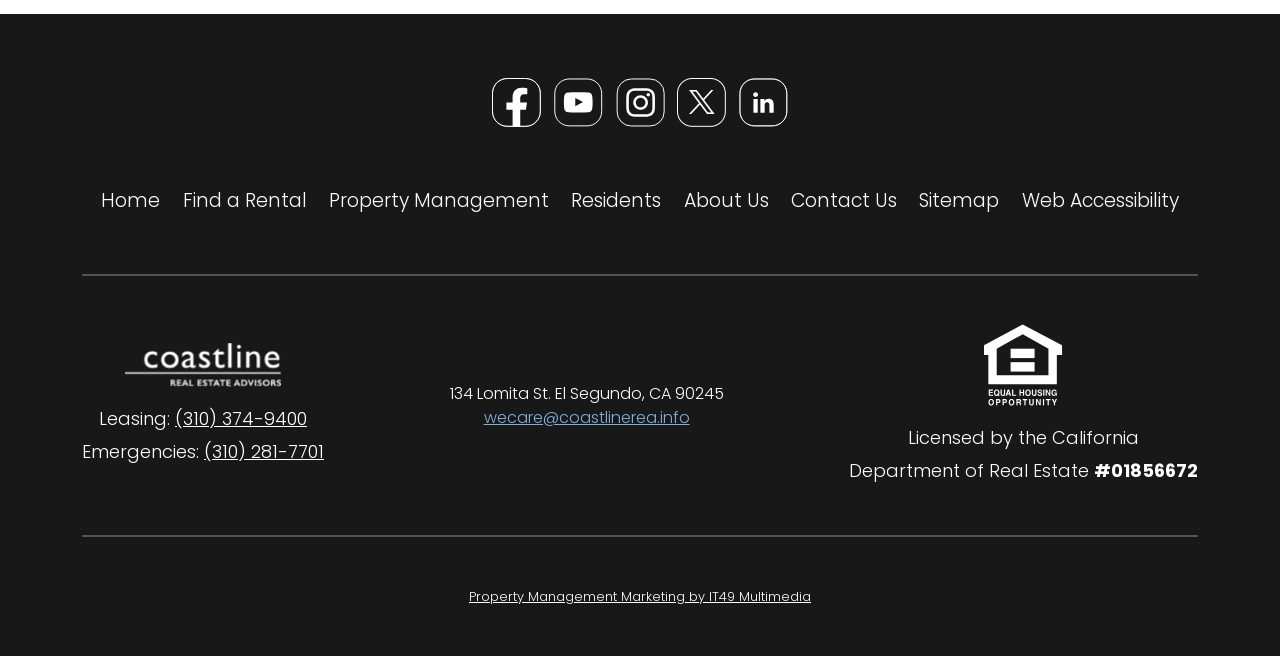Identify the bounding box coordinates for the element that needs to be clicked to fulfill this instruction: "Email wecare@coastlinerea.info". Provide the coordinates in the format of four float numbers between 0 and 1: [left, top, right, bottom].

[0.378, 0.619, 0.539, 0.654]